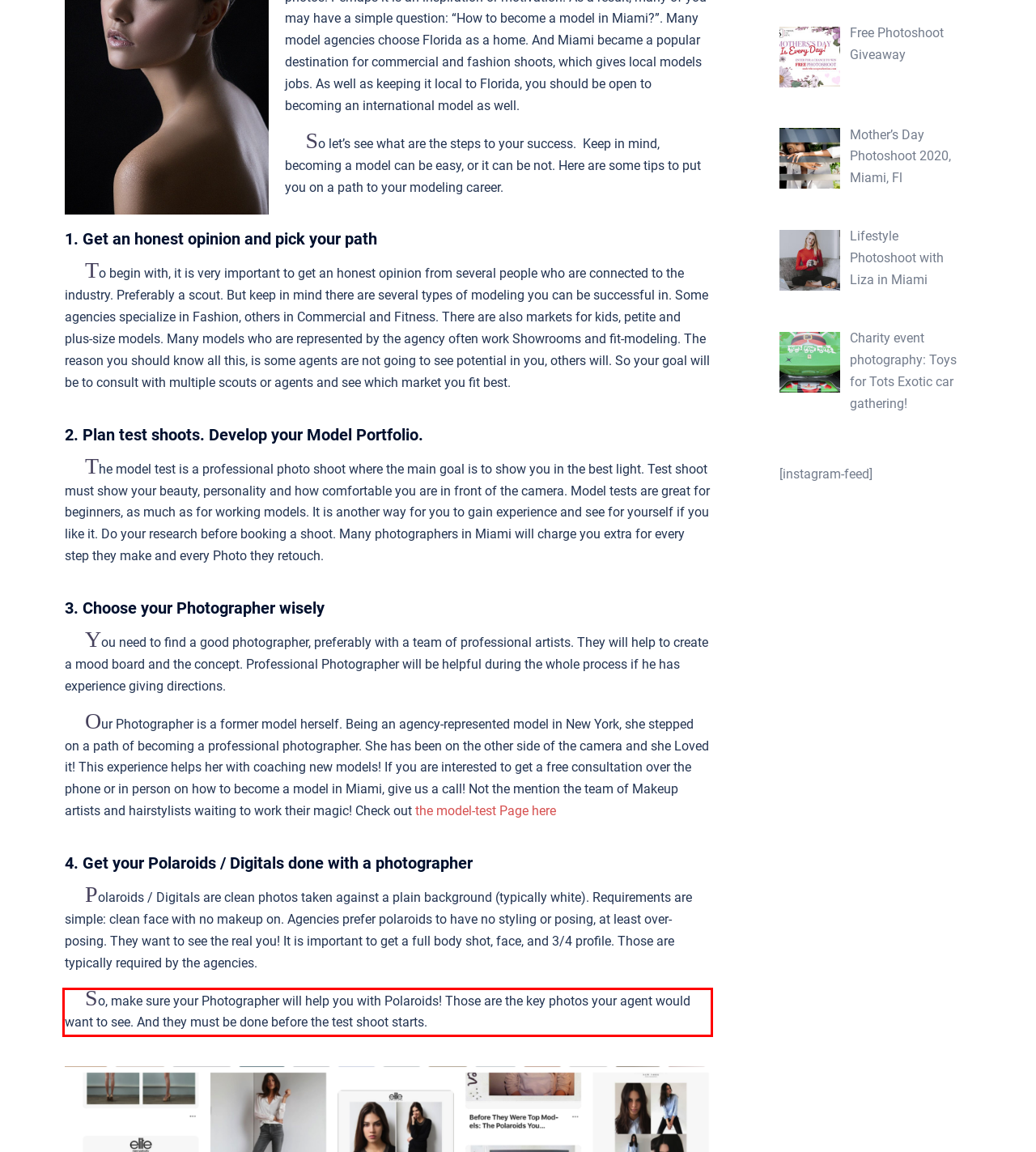Observe the screenshot of the webpage that includes a red rectangle bounding box. Conduct OCR on the content inside this red bounding box and generate the text.

So, make sure your Photographer will help you with Polaroids! Those are the key photos your agent would want to see. And they must be done before the test shoot starts.